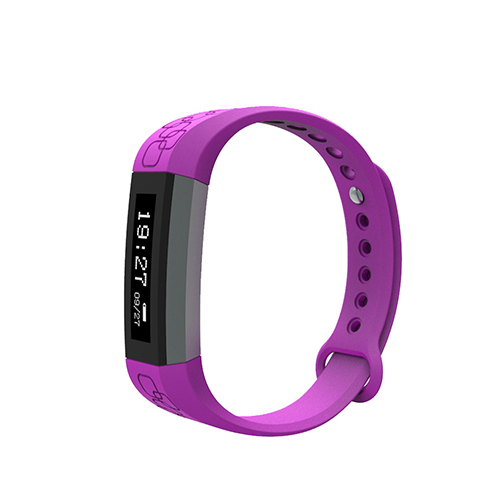What is the primary purpose of this device?
Please provide a detailed and comprehensive answer to the question.

The primary purpose of this device is to monitor heart rate, which is critical for assessing cardiovascular health and optimizing training regimens, making it an essential tool for athletes and fitness enthusiasts.